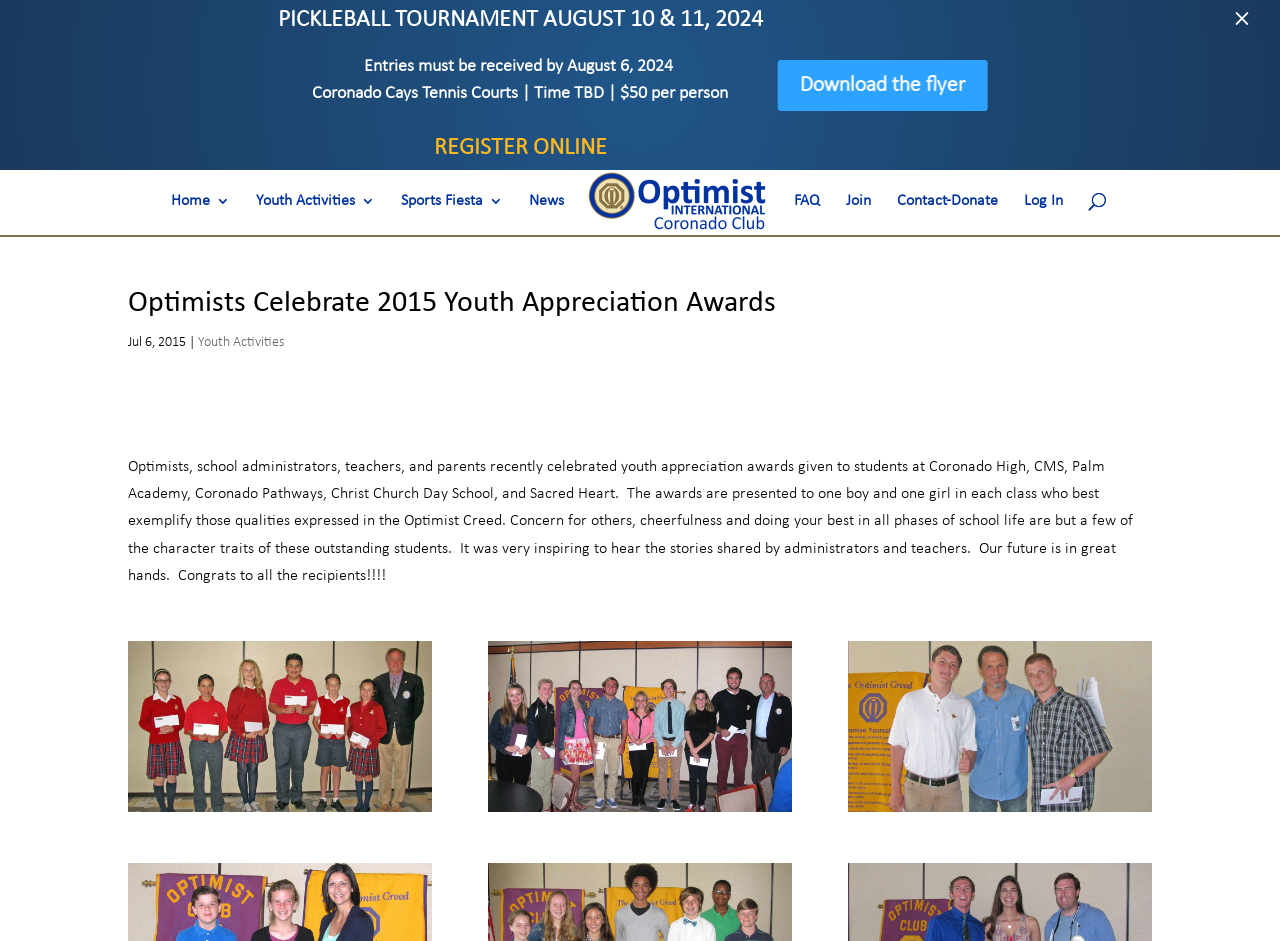Explain the webpage in detail, including its primary components.

The webpage is about the Optimist Club of Coronado, specifically celebrating the 2015 Youth Appreciation Awards. At the top, there is a navigation menu with links to "Home", "Youth Activities", "Sports Fiesta", "News", and more. Below the navigation menu, there is a prominent heading announcing the 2015 Youth Appreciation Awards.

To the right of the heading, there is a search box labeled "Search for:". Below the heading, there is a date "Jul 6, 2015" followed by a link to "Youth Activities". The main content of the page is a paragraph describing the youth appreciation awards, which are given to students who exemplify qualities such as concern for others, cheerfulness, and doing their best in school life.

On the top-right corner, there is a button with an "×" symbol. At the bottom of the page, there is a layout table with several static text elements and links. One of the links is to a pickleball tournament on August 10 & 11, 2024, with details about the event, including the location, time, and registration information. There is also a link to download the flyer for the event.